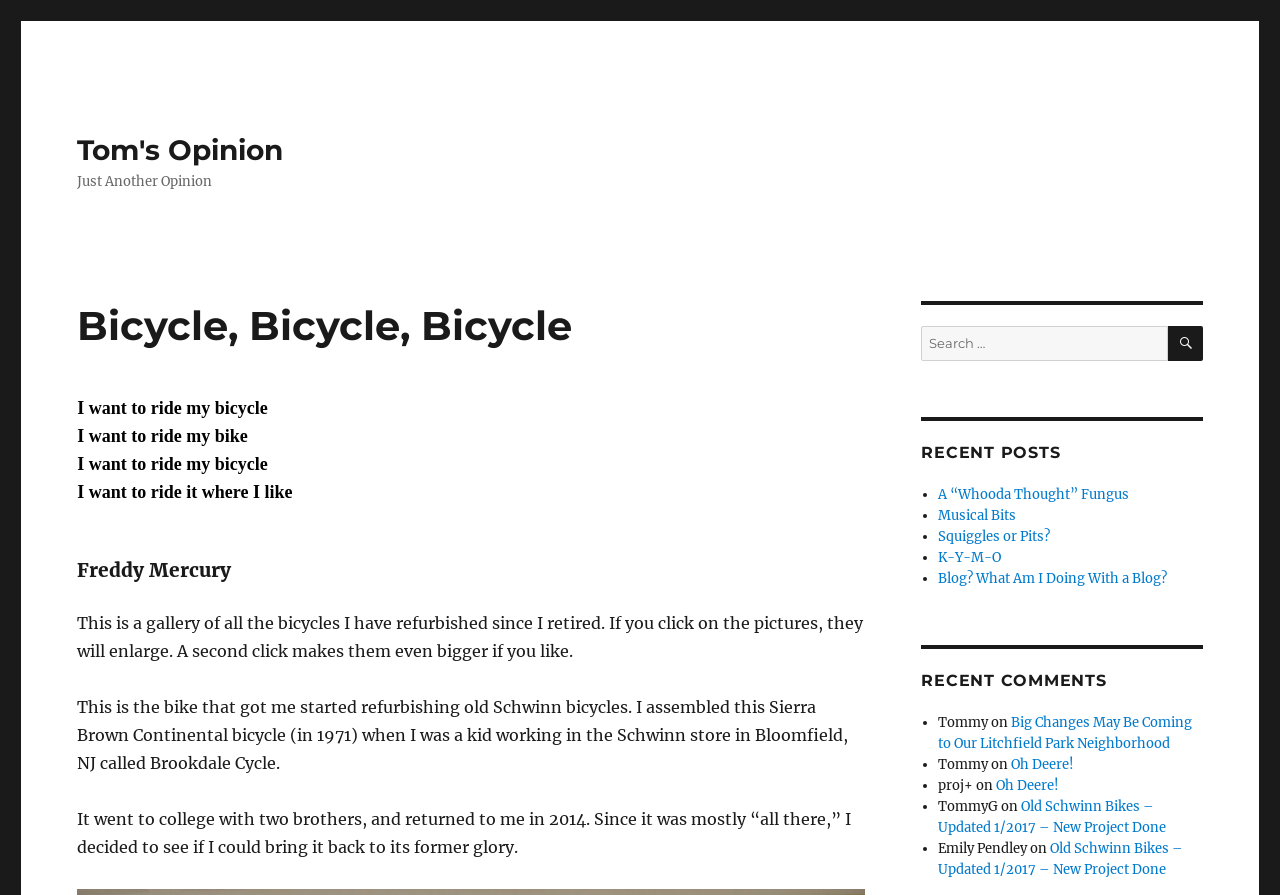Using the information from the screenshot, answer the following question thoroughly:
What can you do with the pictures on this webpage?

The answer can be found by reading the text on the webpage, which says 'If you click on the pictures, they will enlarge. A second click makes them even bigger if you like.' This suggests that you can enlarge the pictures on this webpage by clicking on them.